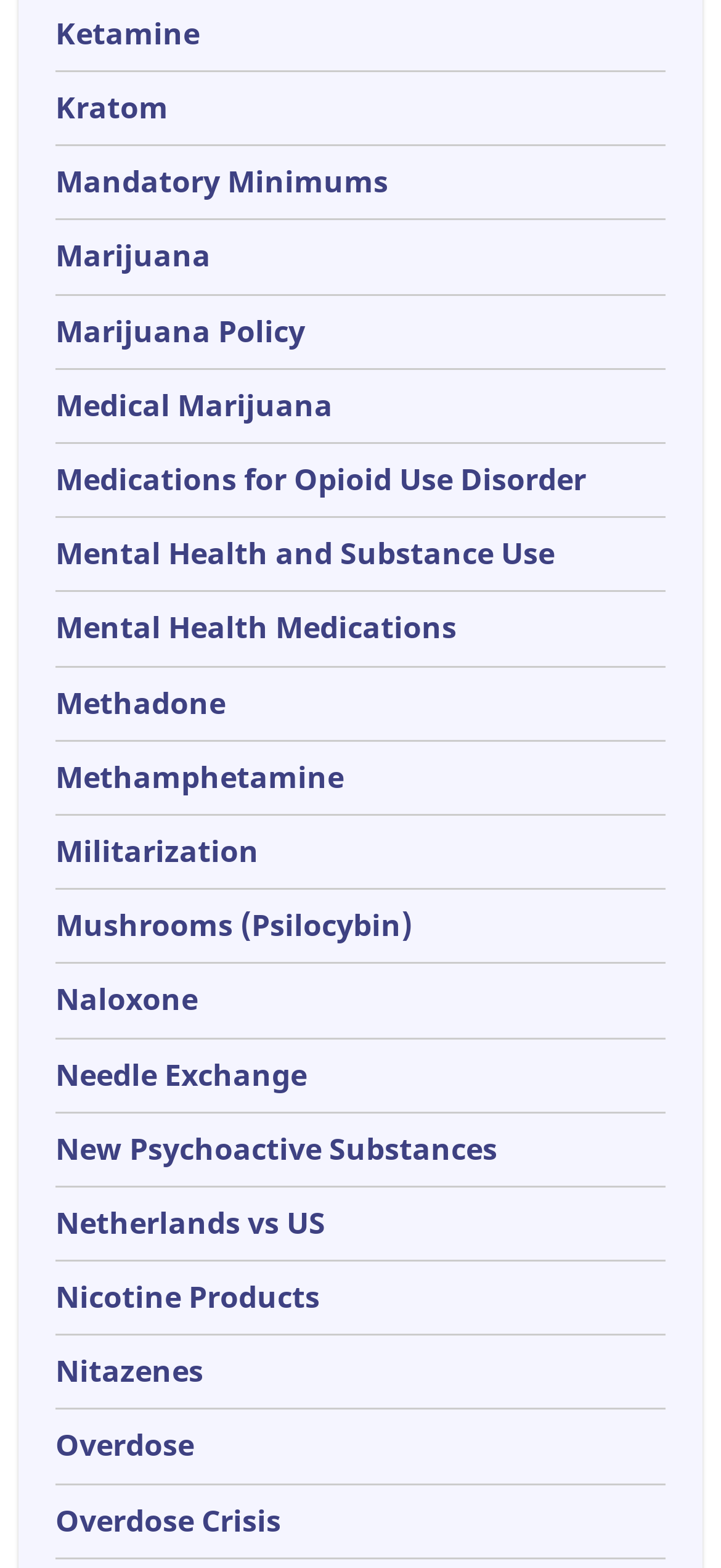Highlight the bounding box coordinates of the element you need to click to perform the following instruction: "Read about Overdose Crisis."

[0.077, 0.956, 0.39, 0.982]